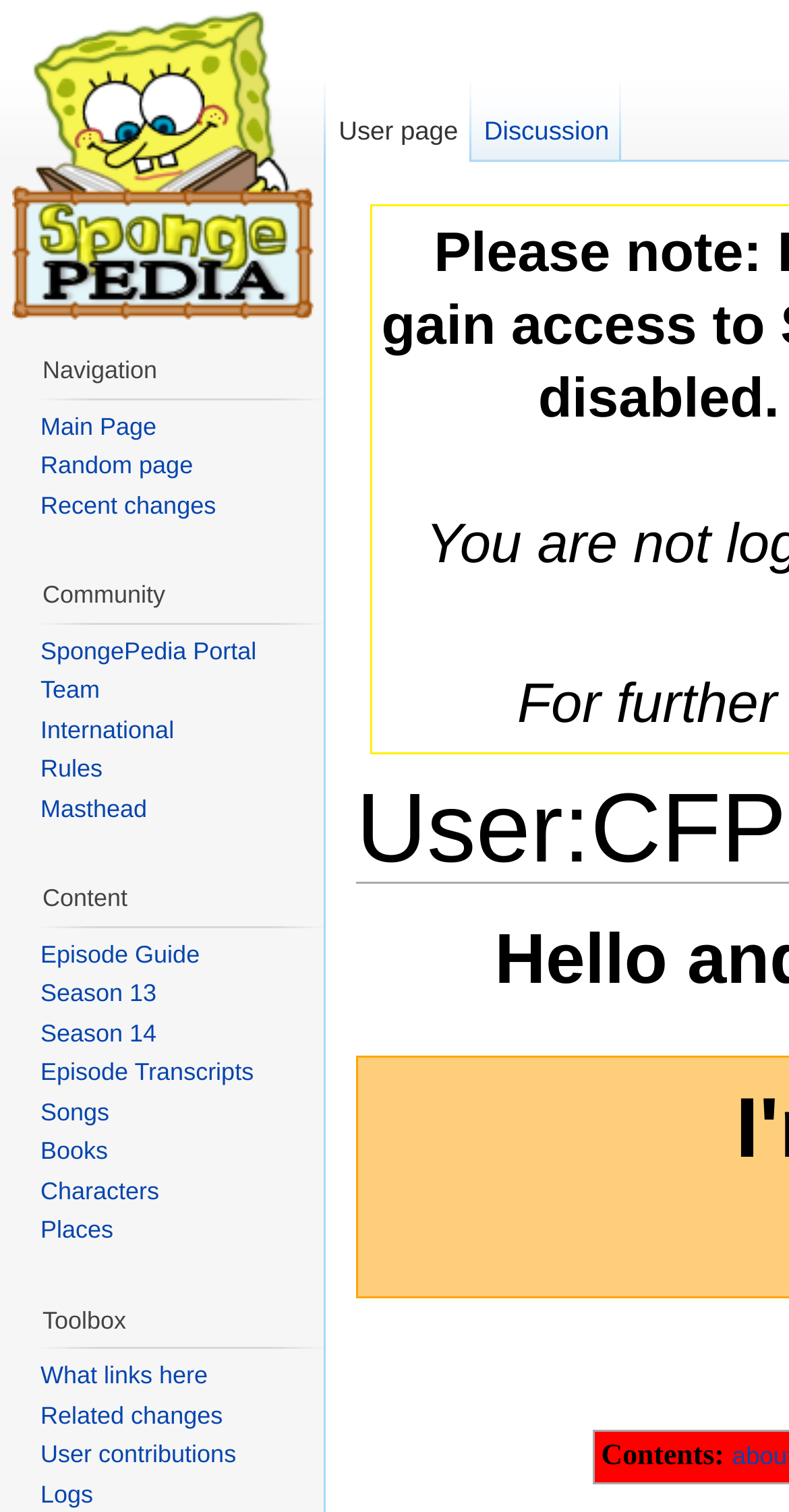Find the bounding box coordinates of the area that needs to be clicked in order to achieve the following instruction: "Jump to navigation". The coordinates should be specified as four float numbers between 0 and 1, i.e., [left, top, right, bottom].

[0.586, 0.583, 0.736, 0.603]